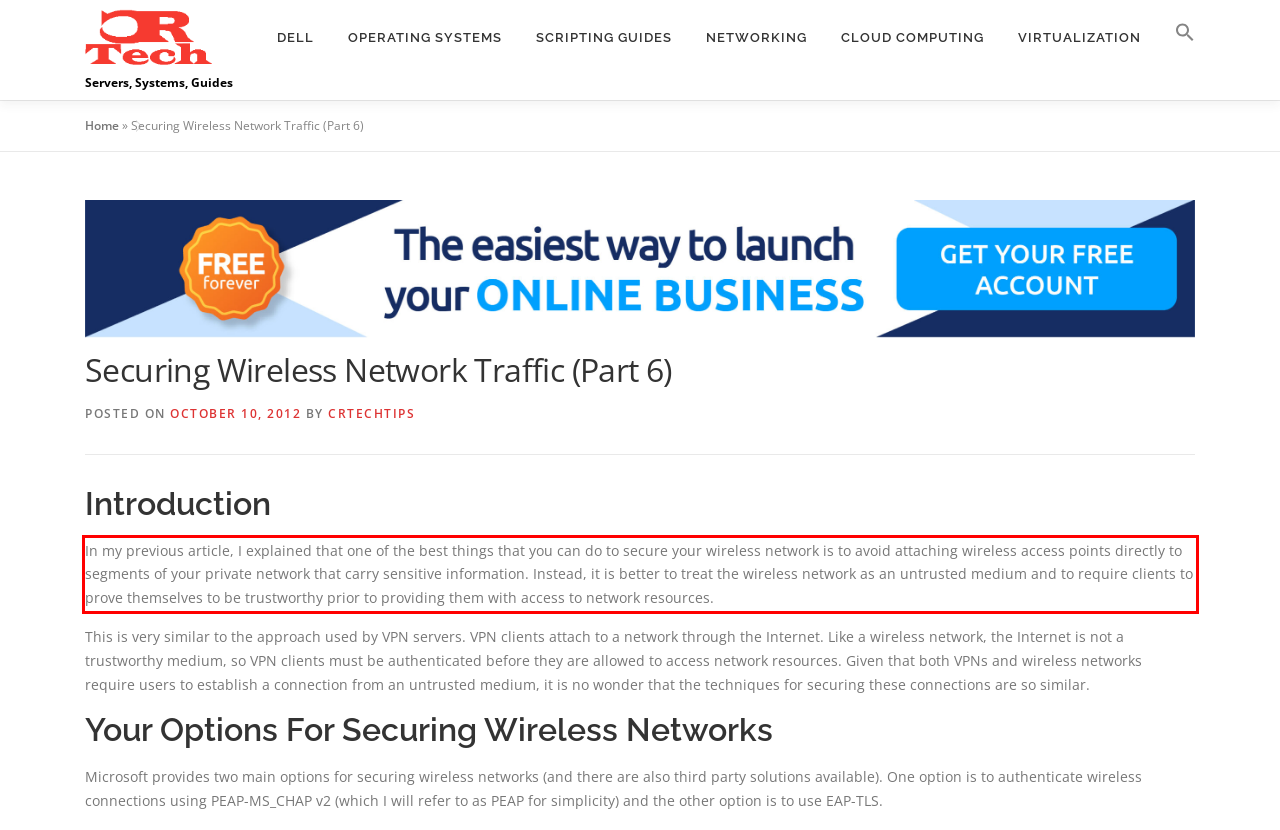Observe the screenshot of the webpage that includes a red rectangle bounding box. Conduct OCR on the content inside this red bounding box and generate the text.

In my previous article, I explained that one of the best things that you can do to secure your wireless network is to avoid attaching wireless access points directly to segments of your private network that carry sensitive information. Instead, it is better to treat the wireless network as an untrusted medium and to require clients to prove themselves to be trustworthy prior to providing them with access to network resources.